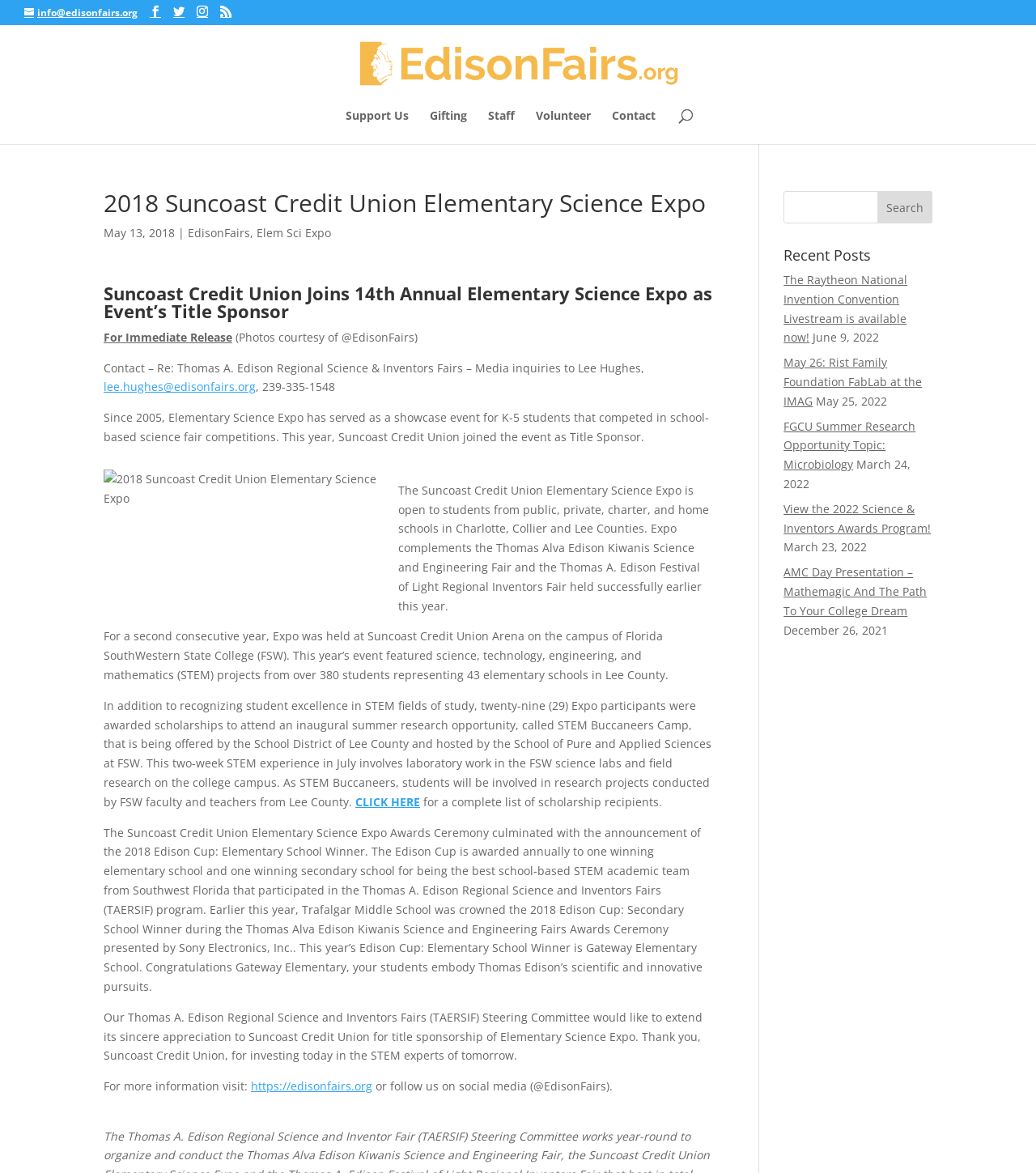Provide the bounding box coordinates of the section that needs to be clicked to accomplish the following instruction: "Click CLICK HERE."

[0.343, 0.677, 0.405, 0.69]